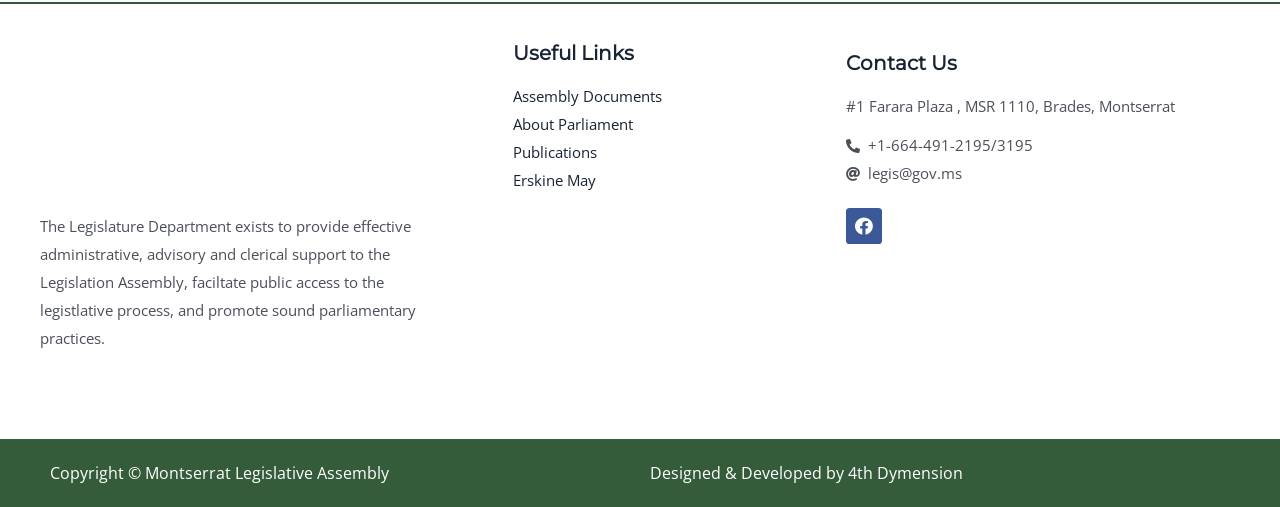What is the contact phone number?
Answer the question in as much detail as possible.

The contact phone number is provided in the StaticText element, which is '+1-664-491-2195/3195'.